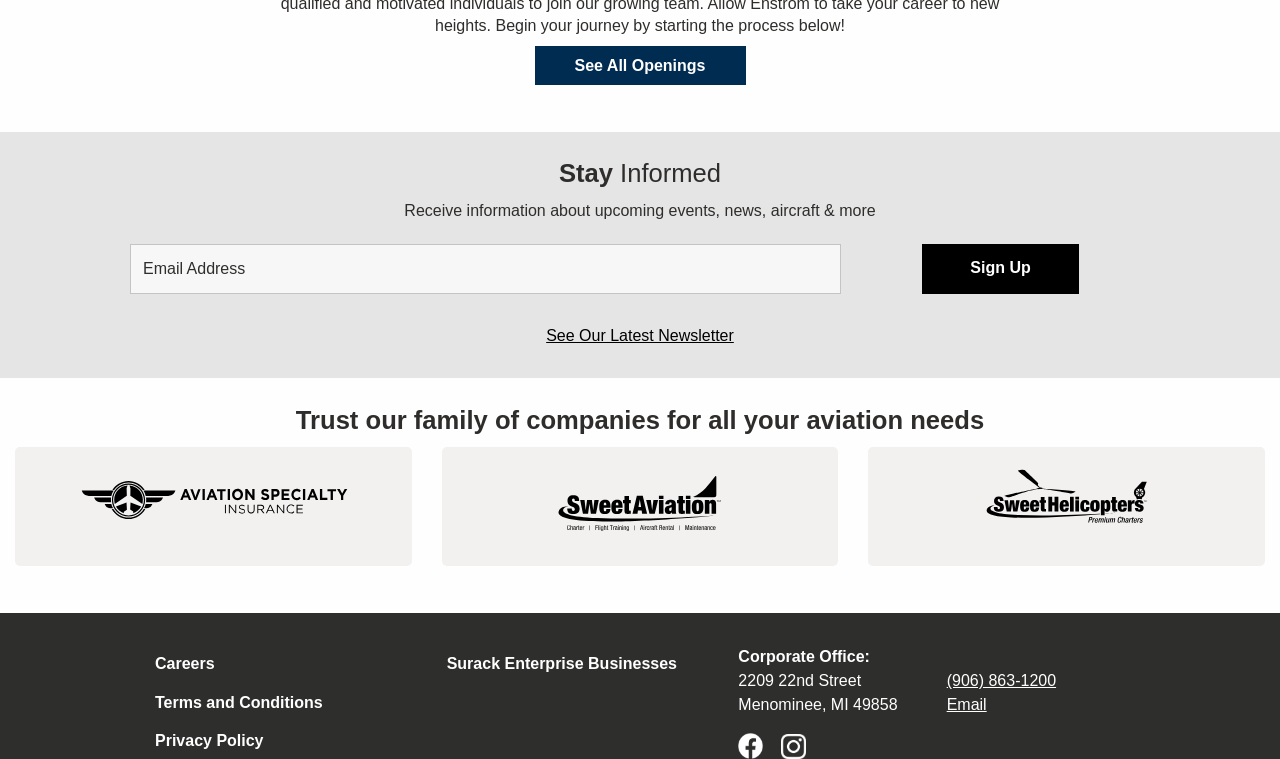How can you contact the company by phone?
Based on the visual details in the image, please answer the question thoroughly.

I found the phone number by looking at the link element that says '(906) 863-1200' at the bottom of the webpage, which is likely a contact information section.